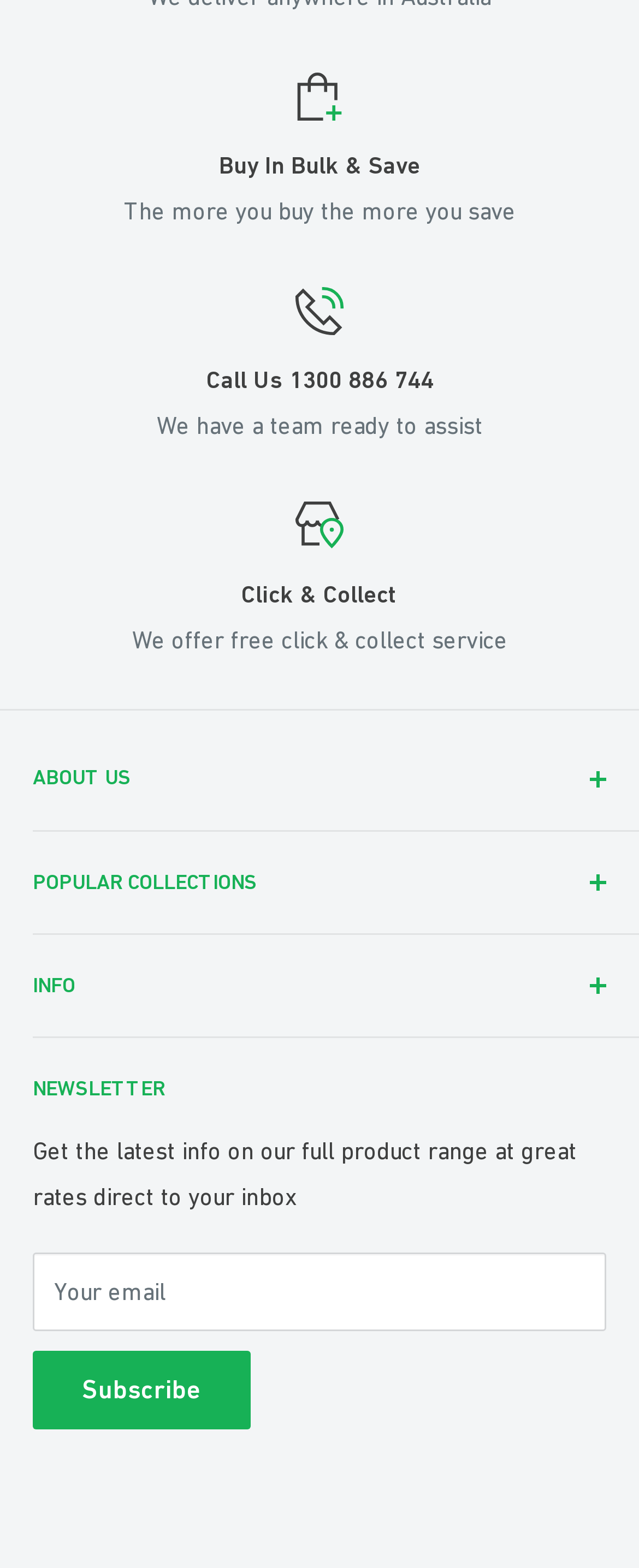Specify the bounding box coordinates of the area that needs to be clicked to achieve the following instruction: "Click the INFO button".

[0.051, 0.596, 0.949, 0.661]